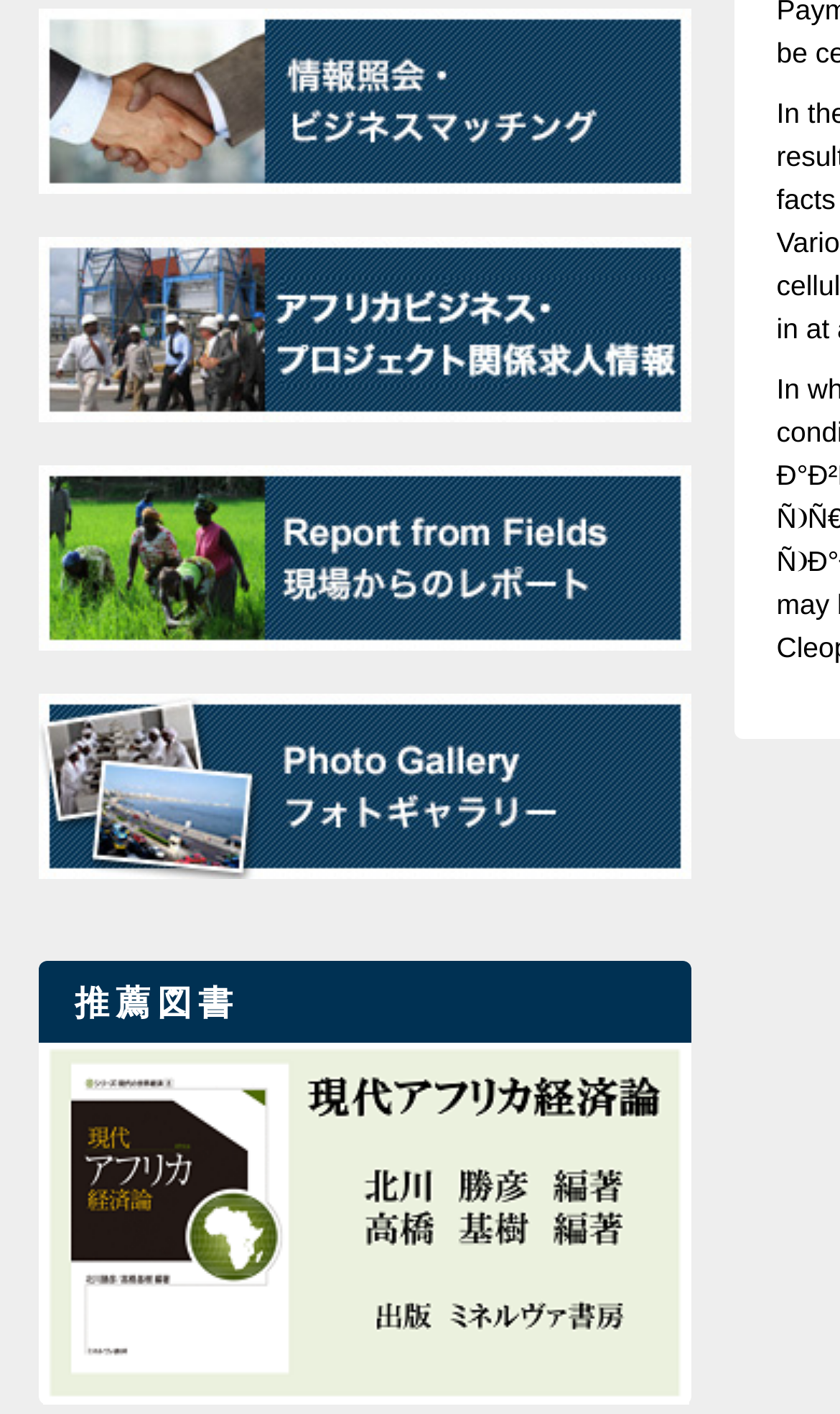Provide the bounding box coordinates of the UI element that matches the description: "search".

None